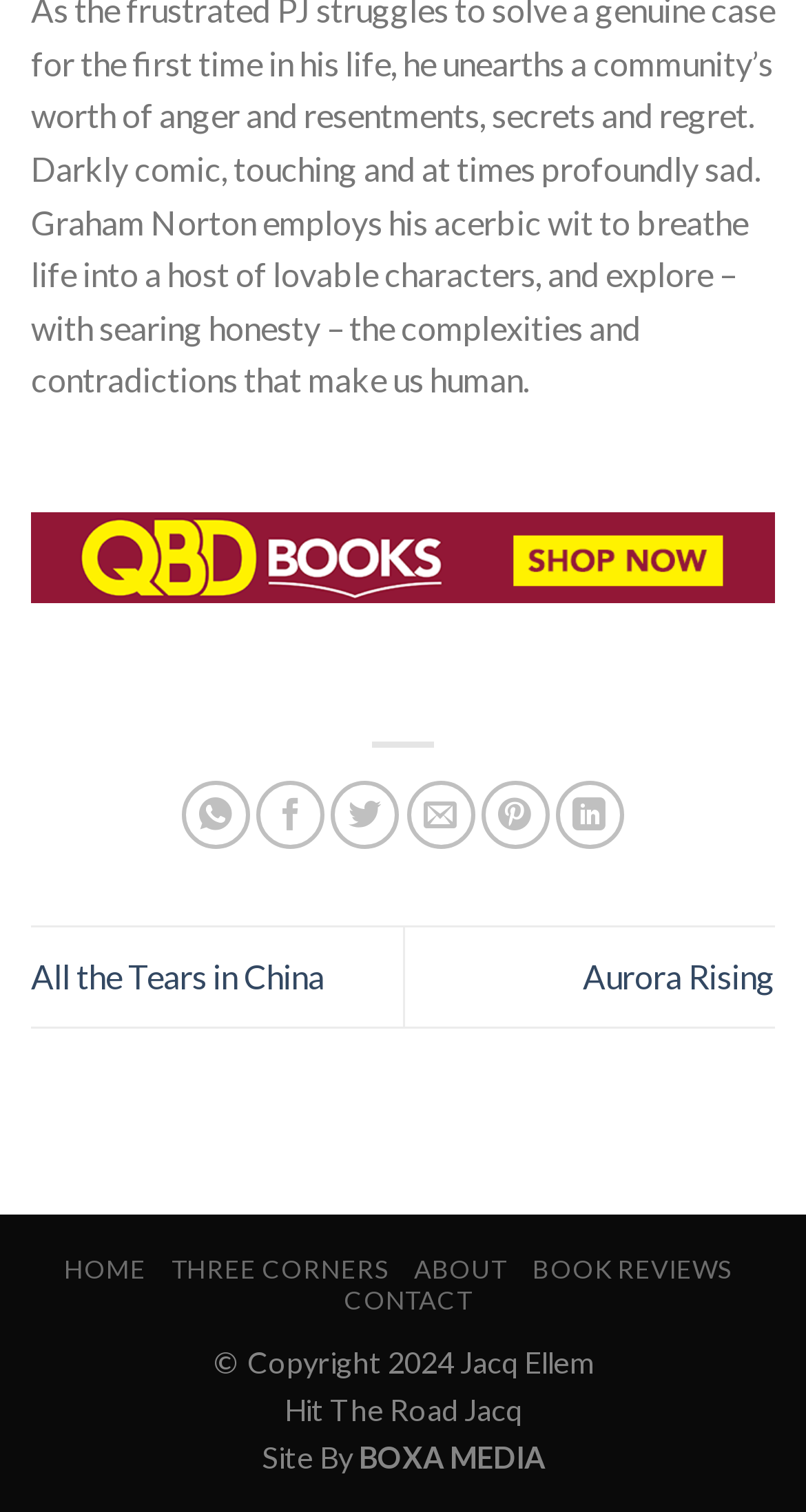Please predict the bounding box coordinates of the element's region where a click is necessary to complete the following instruction: "Read the review of 'All the Tears in China'". The coordinates should be represented by four float numbers between 0 and 1, i.e., [left, top, right, bottom].

[0.038, 0.633, 0.403, 0.659]